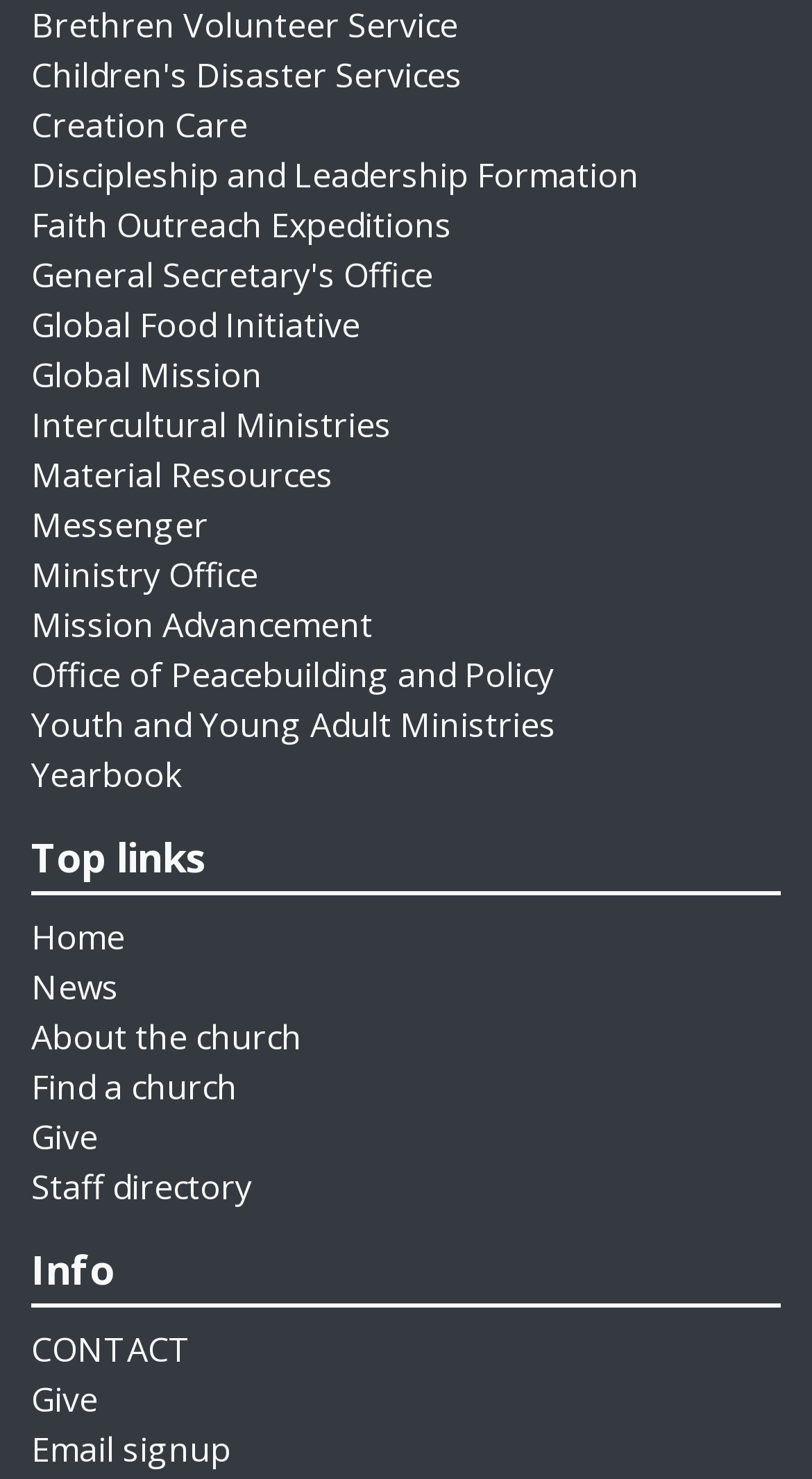Please locate the UI element described by "Ministry Office" and provide its bounding box coordinates.

[0.038, 0.373, 0.318, 0.404]